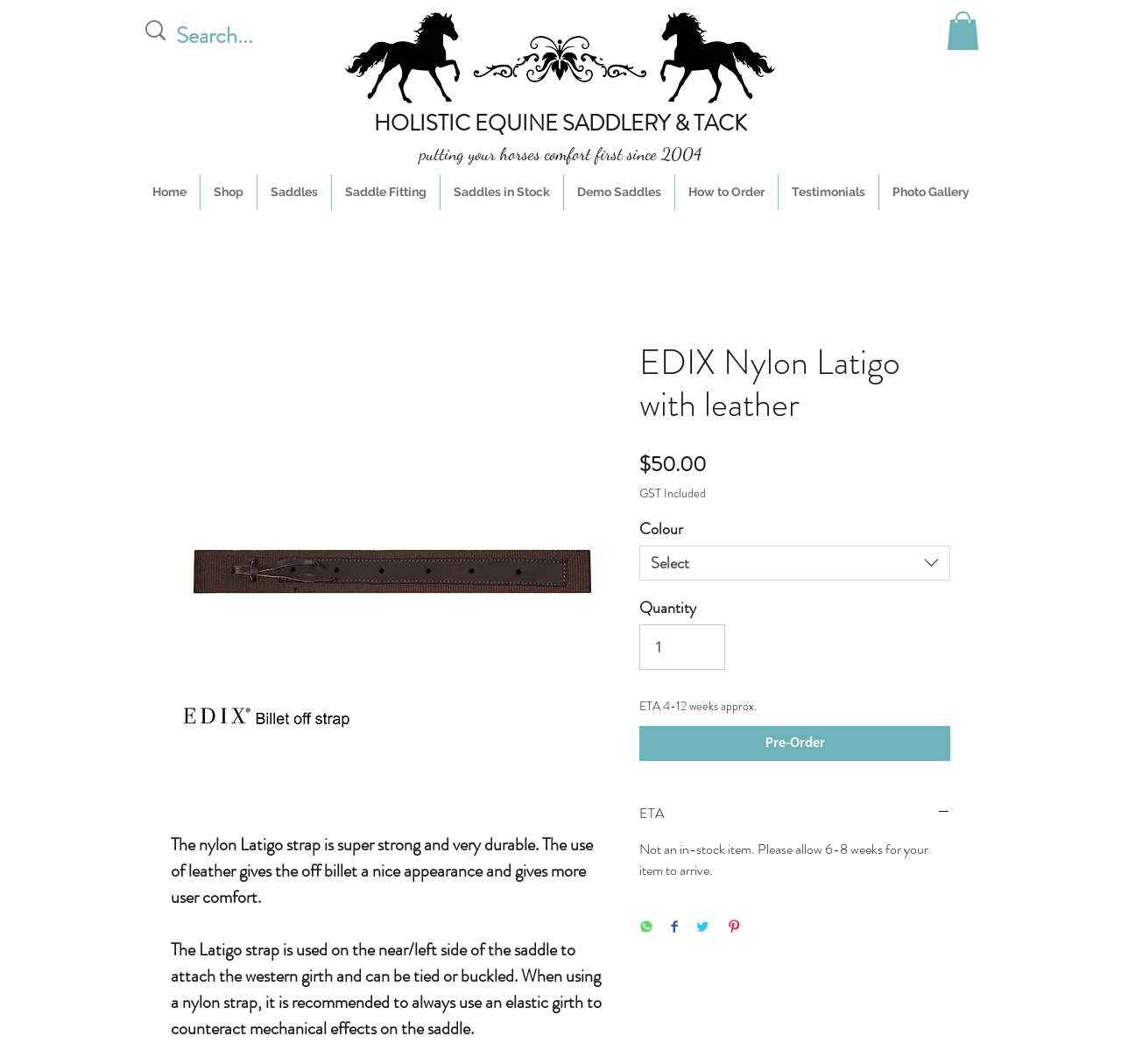Please locate the bounding box coordinates of the region I need to click to follow this instruction: "Visit Facebook page".

[0.945, 0.016, 0.984, 0.058]